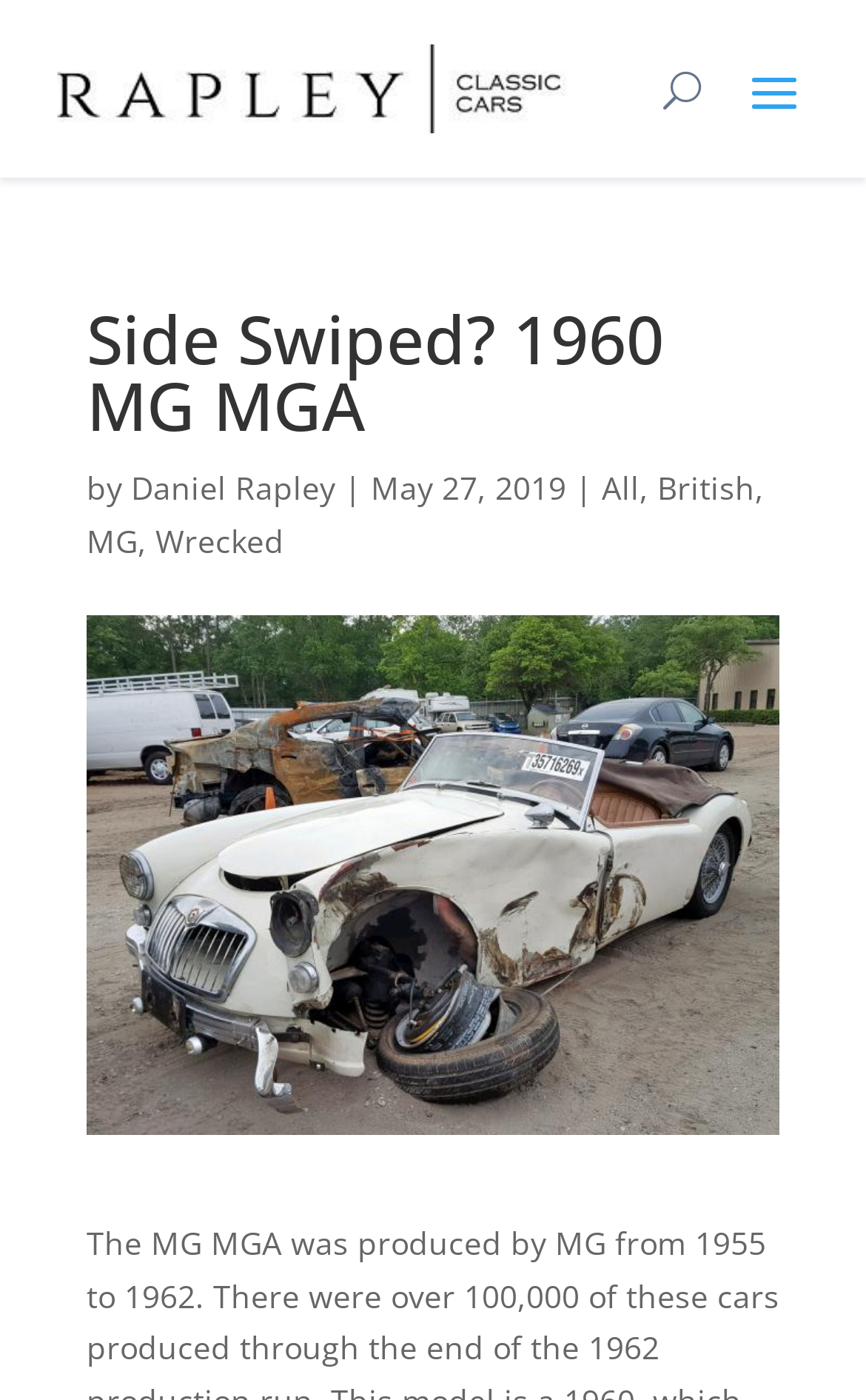Refer to the image and provide a thorough answer to this question:
What is the date of the webpage content?

The date of the webpage content is explicitly mentioned as 'May 27, 2019' in the text, which is located below the main heading and next to the author's name.